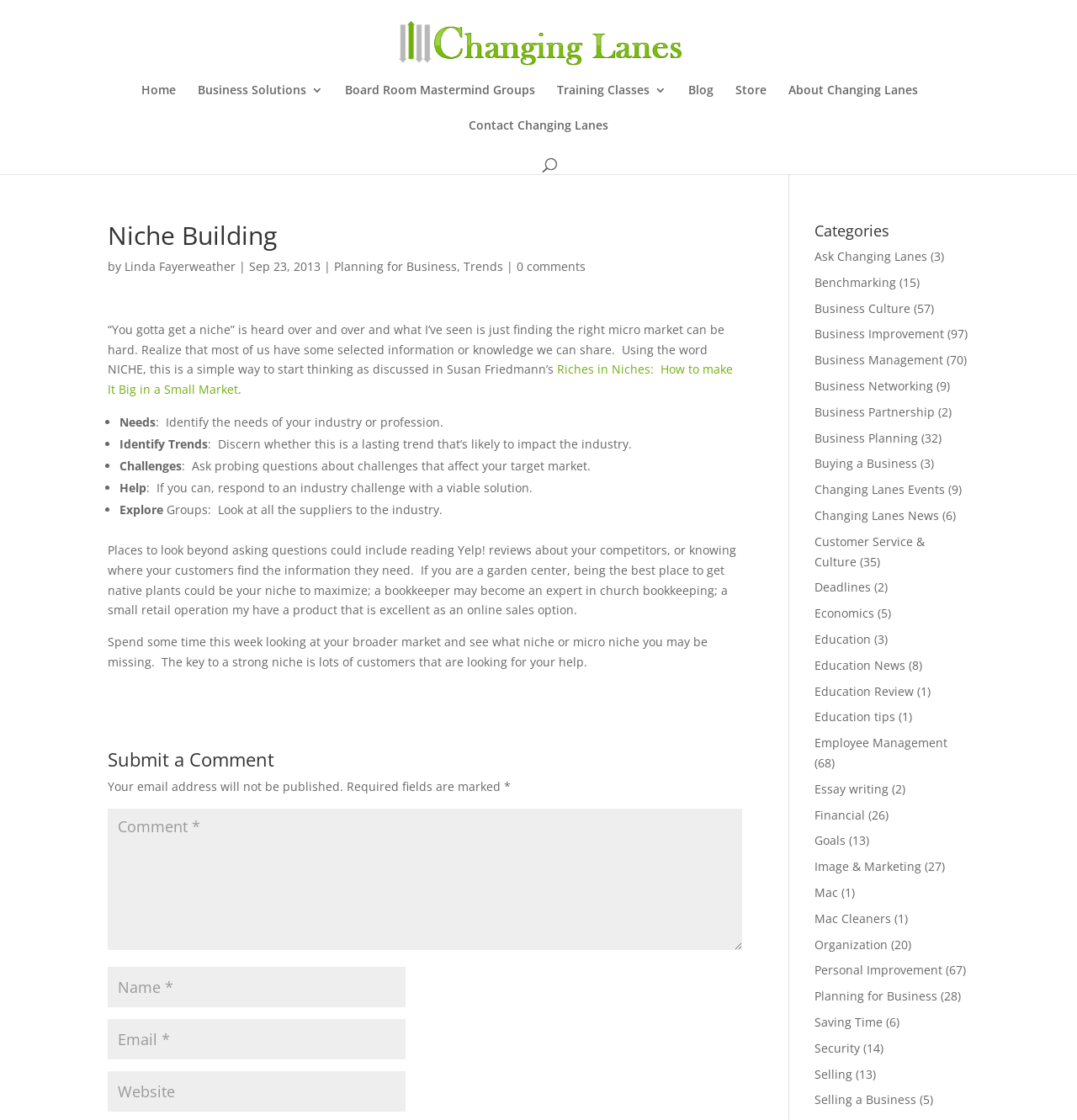Please find the bounding box coordinates of the element's region to be clicked to carry out this instruction: "Enter your name in the 'Name' field".

[0.1, 0.864, 0.377, 0.9]